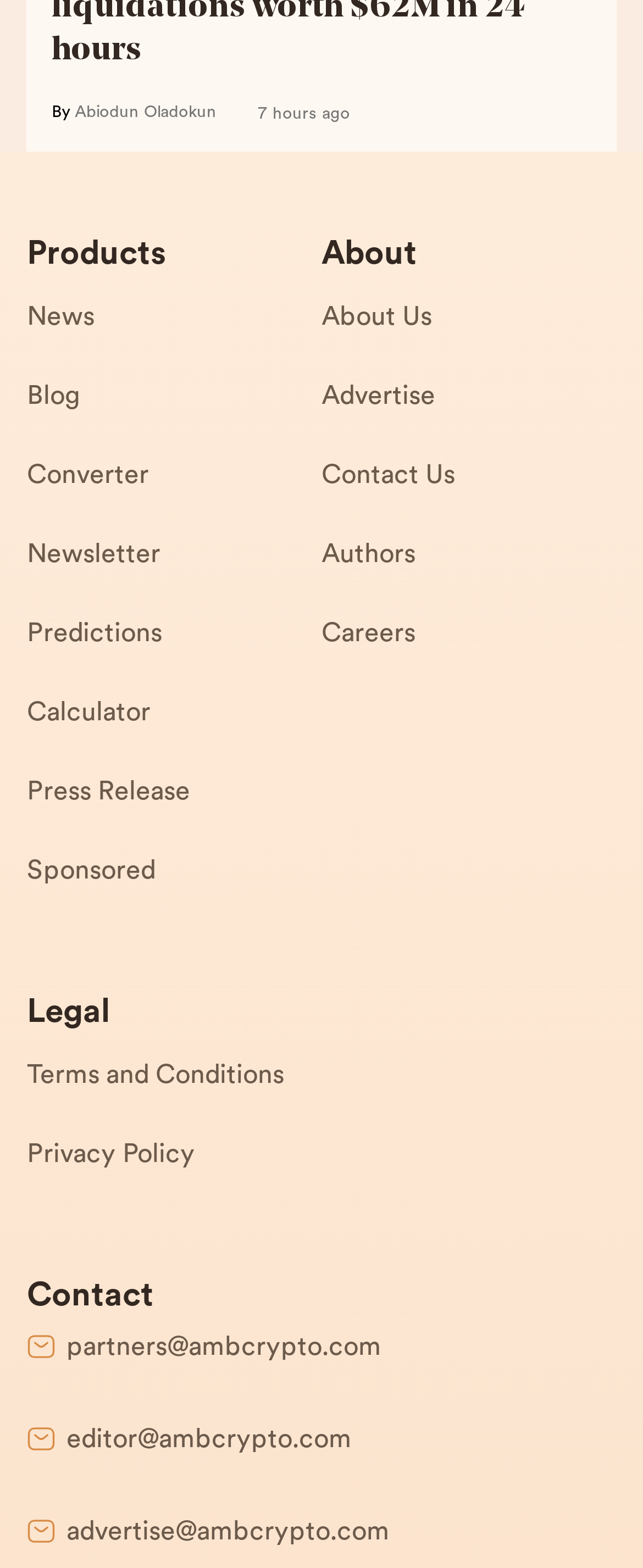Please determine the bounding box coordinates of the element's region to click in order to carry out the following instruction: "Check the News section". The coordinates should be four float numbers between 0 and 1, i.e., [left, top, right, bottom].

[0.042, 0.187, 0.5, 0.237]